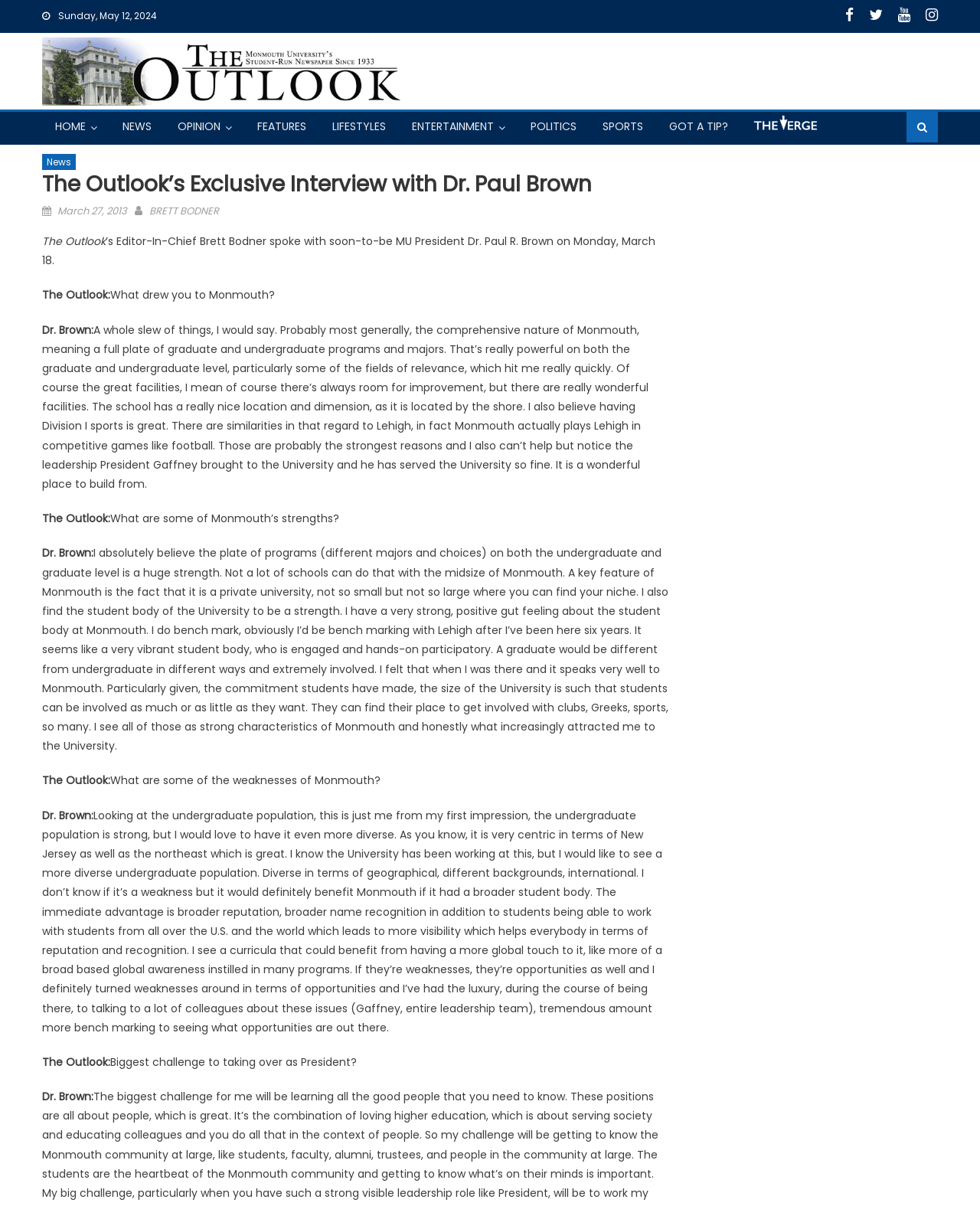Identify the bounding box coordinates of the part that should be clicked to carry out this instruction: "Read the news article".

[0.043, 0.142, 0.683, 0.164]